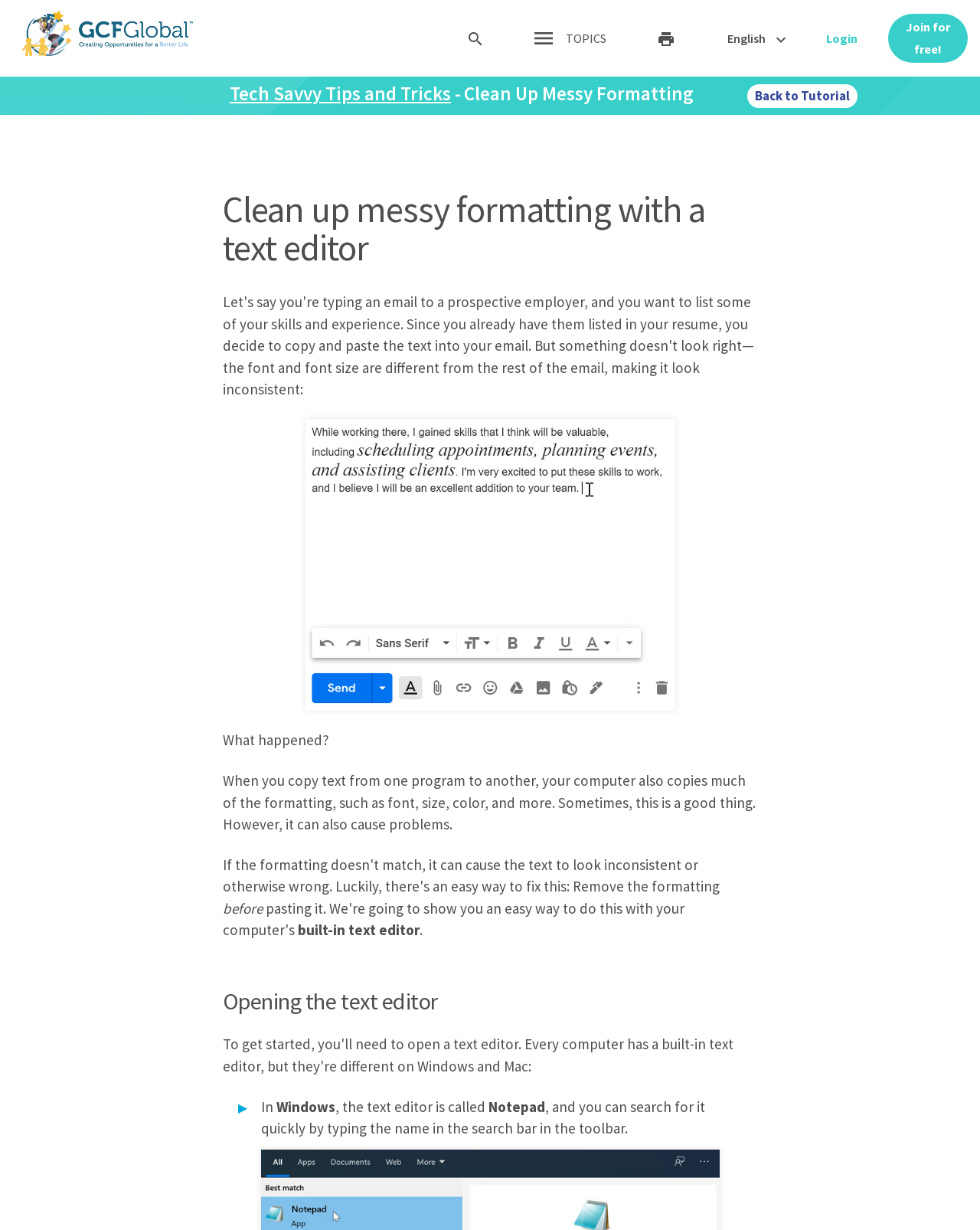Predict the bounding box for the UI component with the following description: "Join for free!".

[0.906, 0.011, 0.988, 0.051]